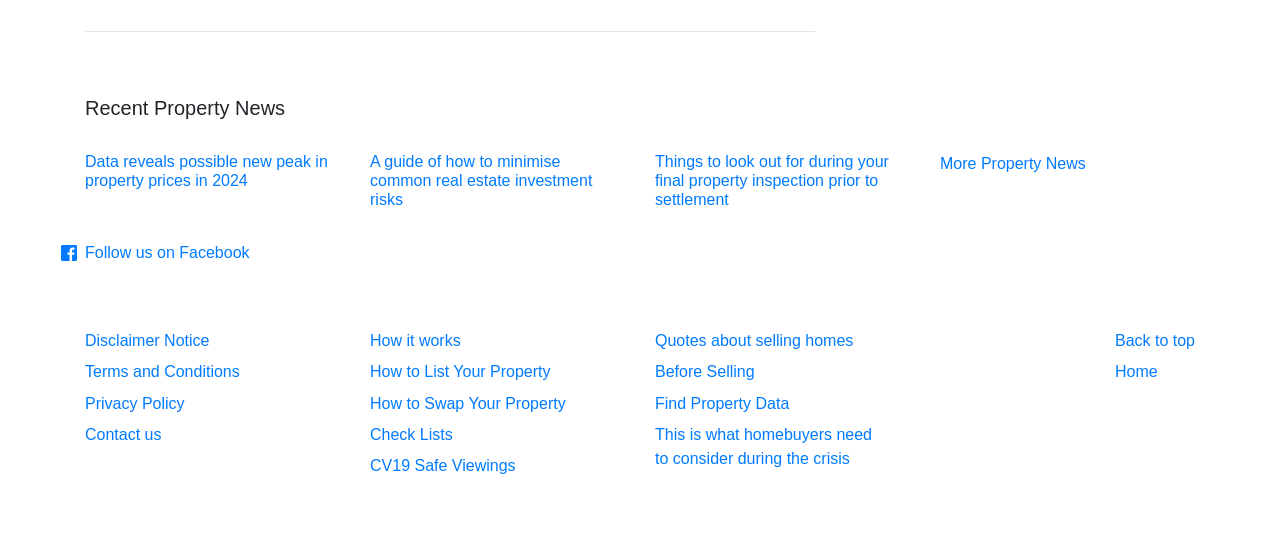How many links are there in the footer section?
Please provide a comprehensive answer based on the contents of the image.

The footer section contains links to 'Disclaimer Notice', 'Terms and Conditions', 'Privacy Policy', 'Contact us', 'How it works', 'How to List Your Property', 'How to Swap Your Property', 'Check Lists', and 'CV19 Safe Viewings', which totals 9 links.